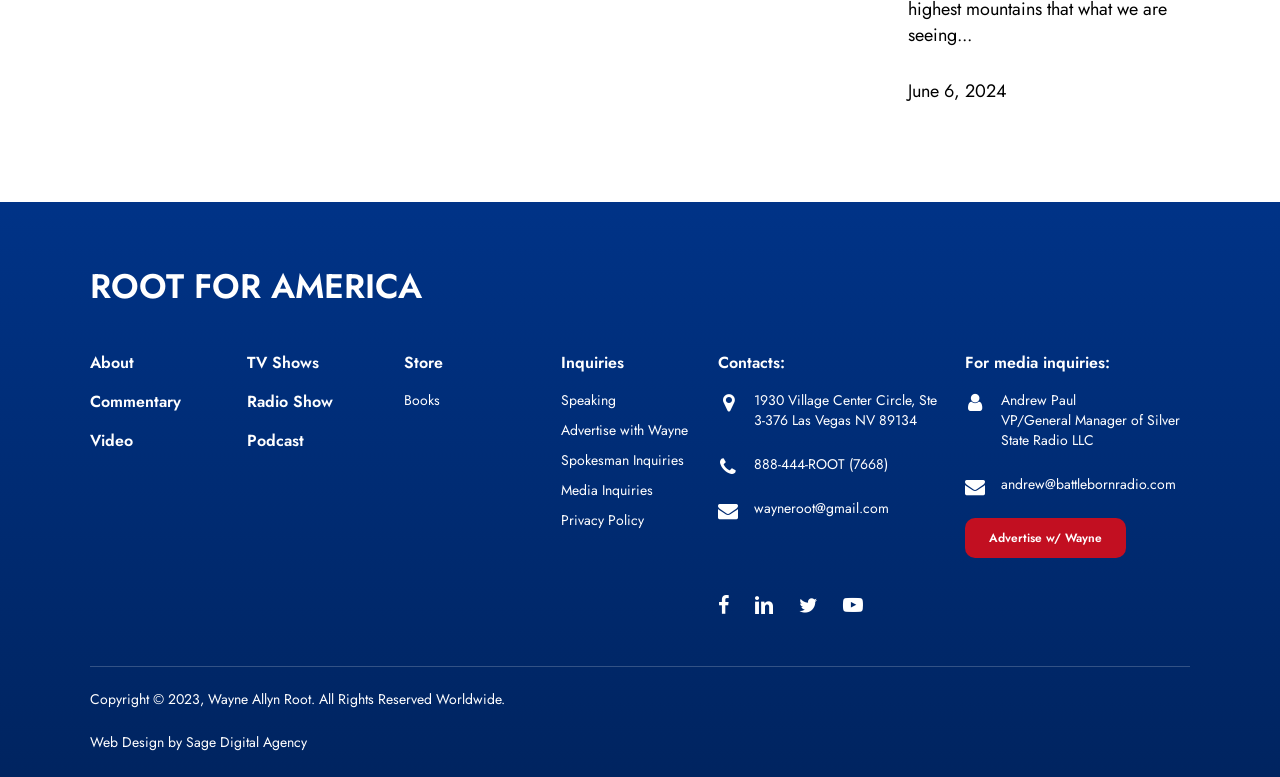What is the name of the person associated with media inquiries?
Look at the screenshot and provide an in-depth answer.

The name 'Andrew Paul' is associated with media inquiries, which is a StaticText element with ID 764, located at coordinates [0.782, 0.502, 0.841, 0.528].